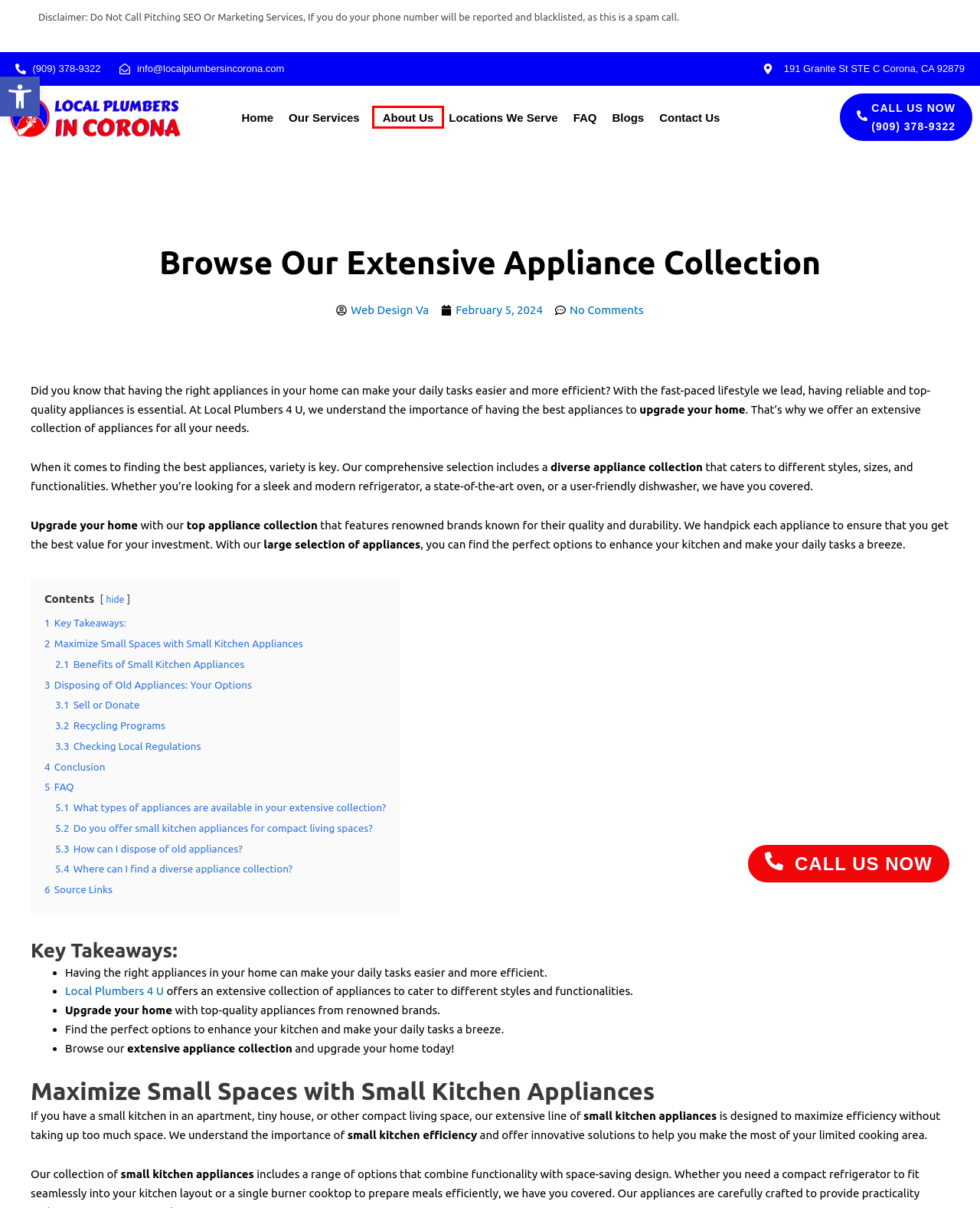Given a screenshot of a webpage with a red bounding box around an element, choose the most appropriate webpage description for the new page displayed after clicking the element within the bounding box. Here are the candidates:
A. Blogs – Local Plumbers In Corona
B. Locations We Serve – Local Plumbers In Corona
C. Best Local Plumbing Experts In Corona, CA – Local Plumbers In Corona
D. February 5, 2024 – Local Plumbers In Corona
E. Web Design Va, Author at Local Plumbers In Corona
F. Contact Us – Local Plumbers In Corona
G. About Us – Local Plumbers In Corona
H. FAQ – Local Plumbers In Corona

G